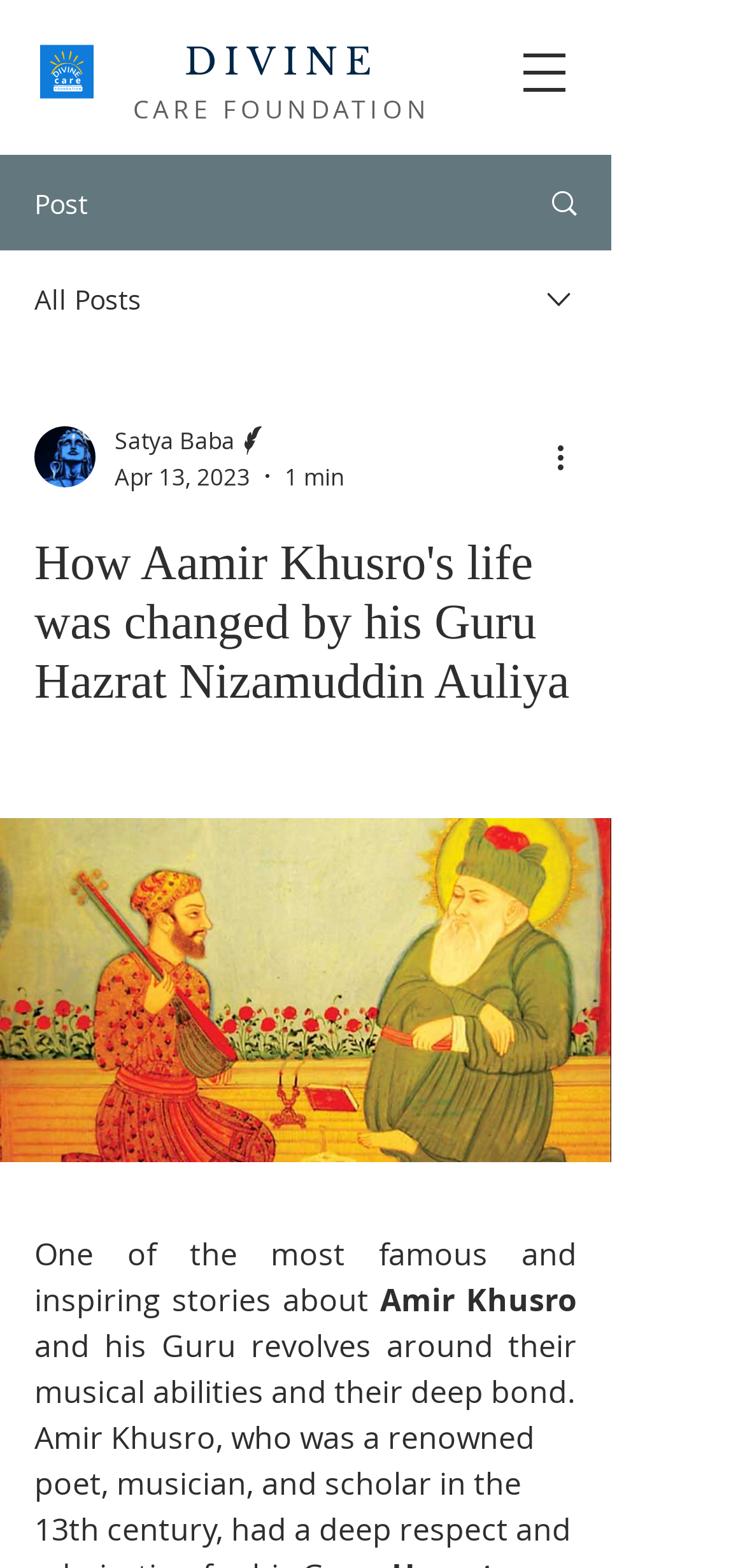Give a one-word or short phrase answer to the question: 
How long does it take to read the post?

1 min